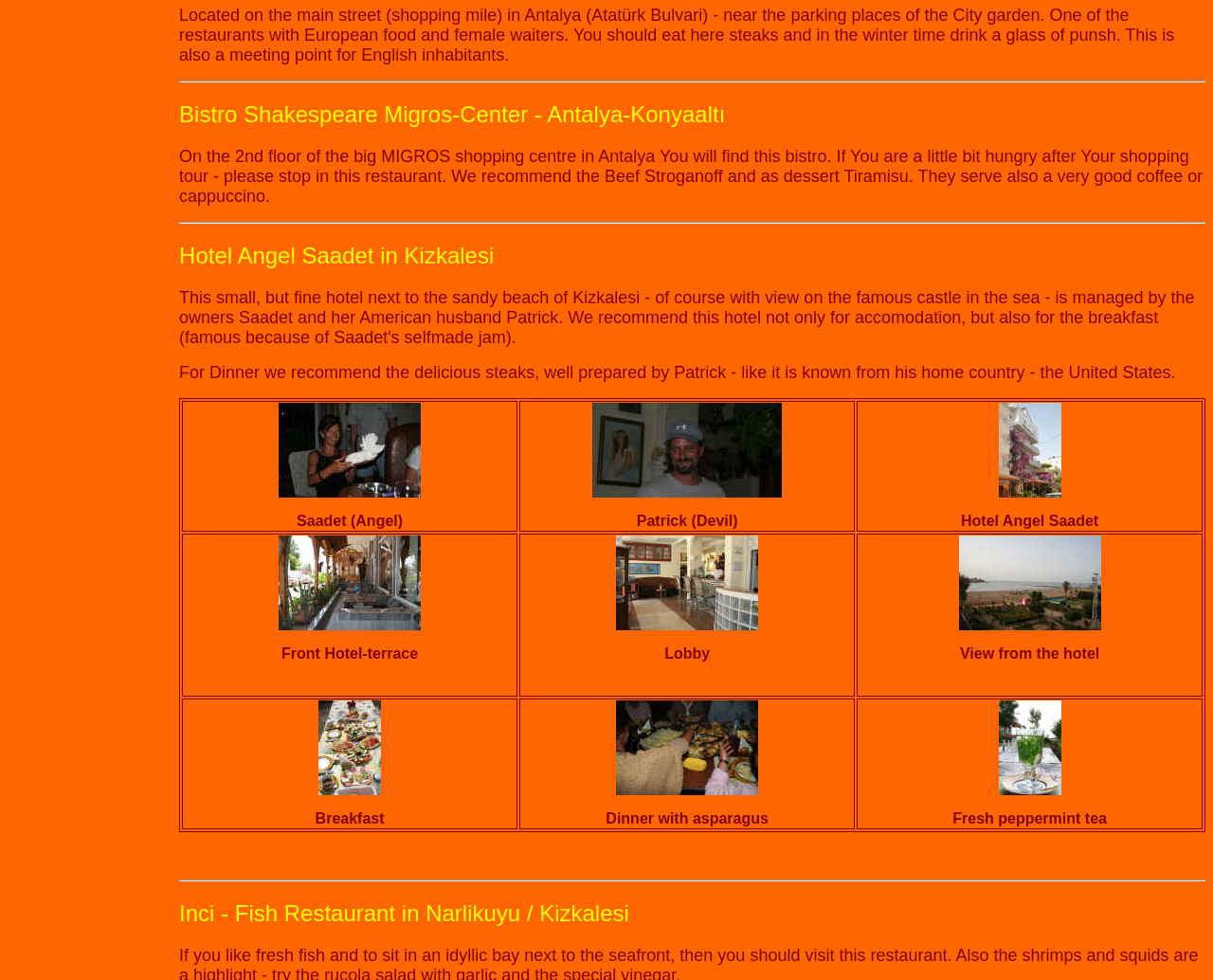Locate the bounding box for the described UI element: "parent_node: View from the hotel". Ensure the coordinates are four float numbers between 0 and 1, formatted as [left, top, right, bottom].

[0.79, 0.629, 0.907, 0.646]